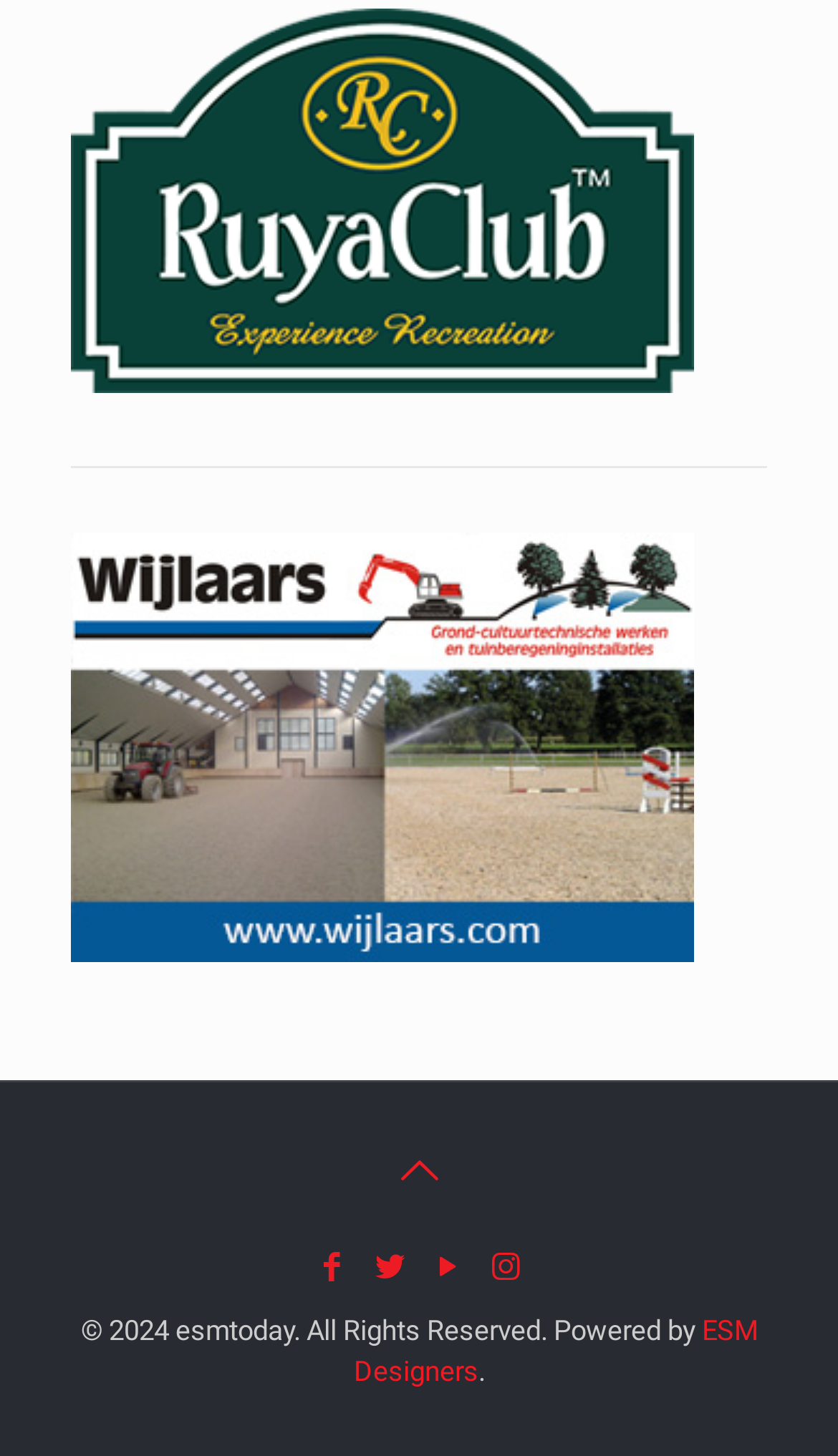Who designed the website?
Please describe in detail the information shown in the image to answer the question.

The website designer's name can be found at the bottom of the webpage, where it says 'Powered by ESM Designers'.